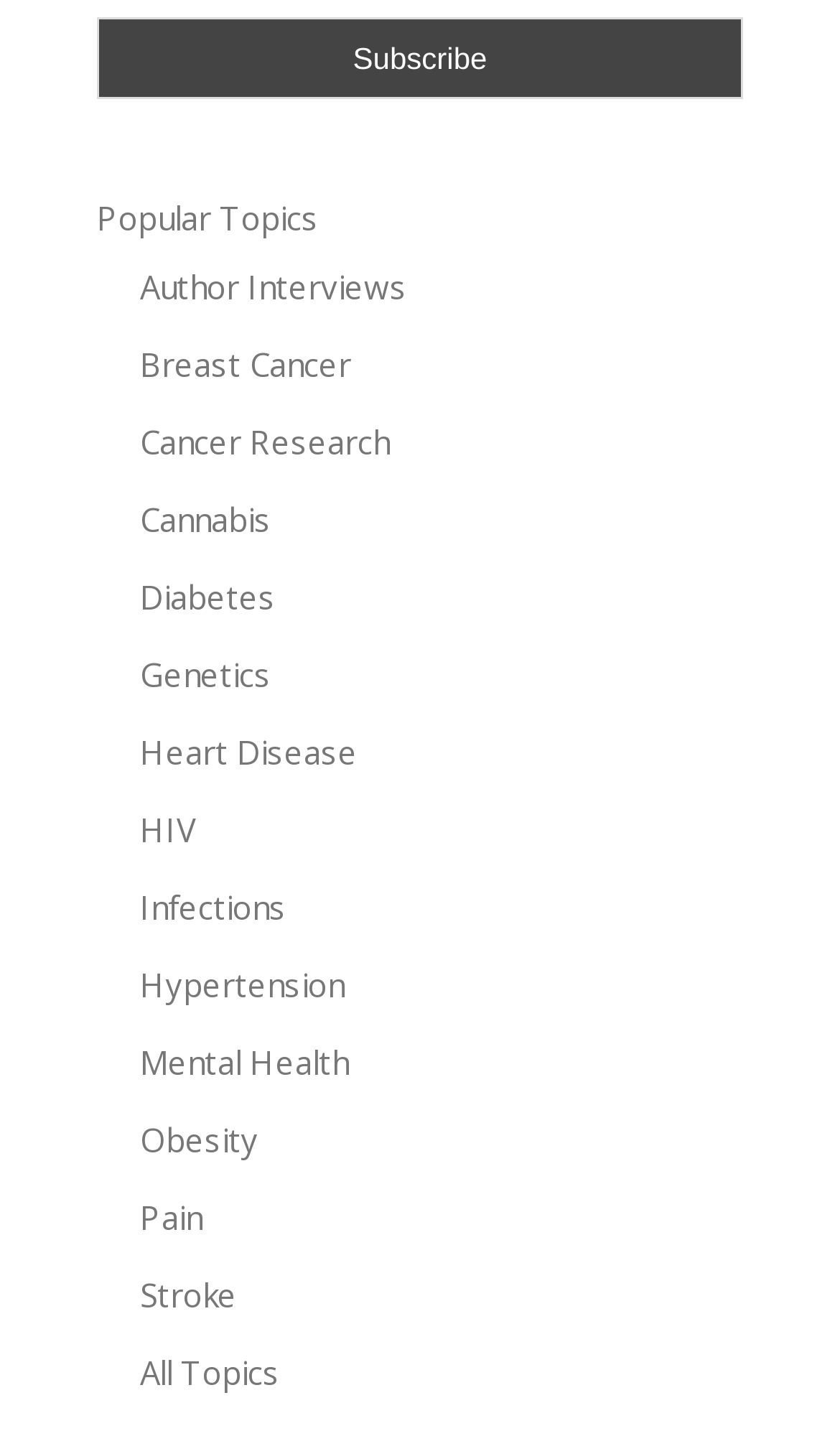Please locate the bounding box coordinates for the element that should be clicked to achieve the following instruction: "Explore all topics". Ensure the coordinates are given as four float numbers between 0 and 1, i.e., [left, top, right, bottom].

[0.167, 0.941, 0.333, 0.971]